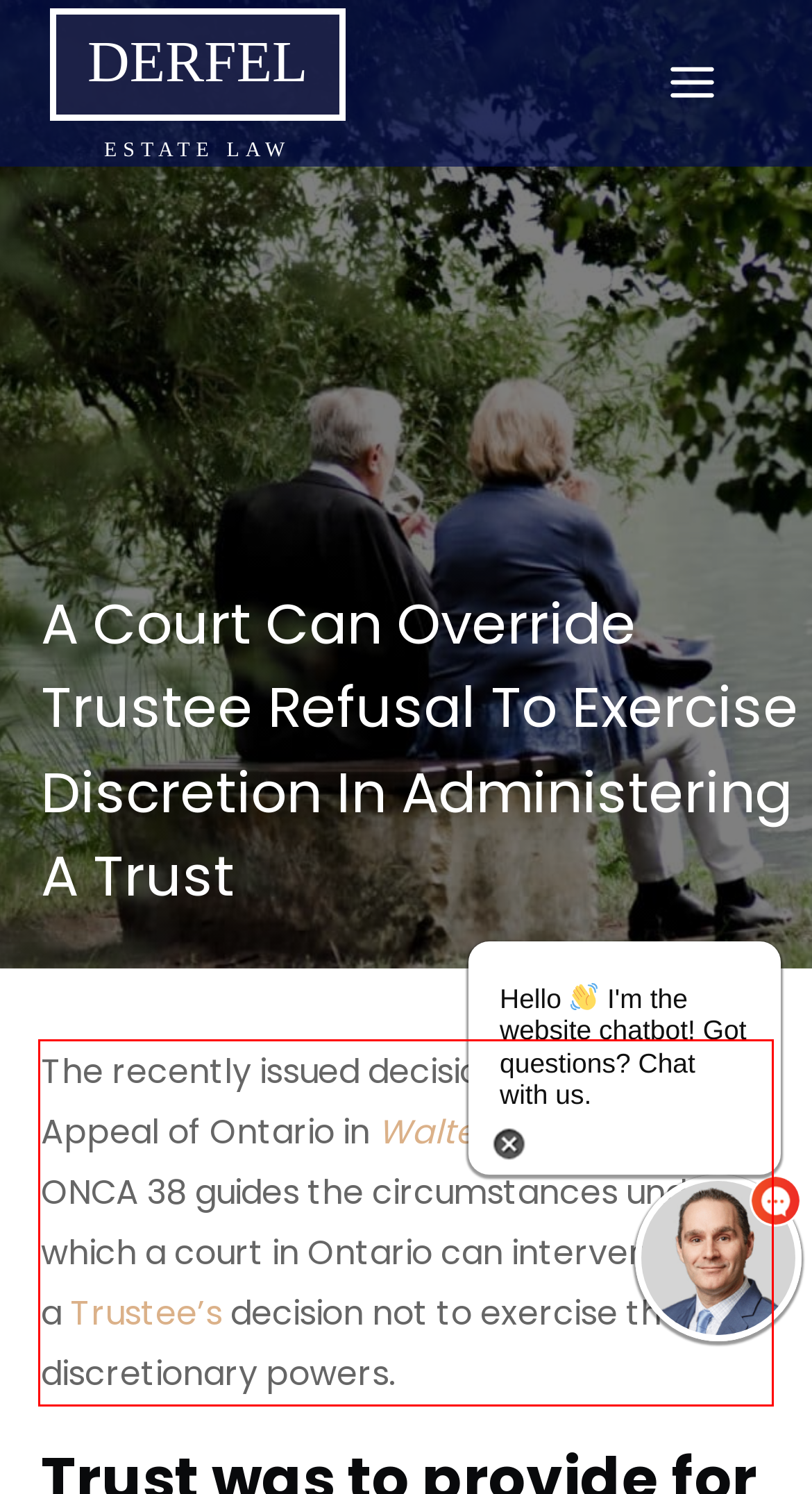Examine the webpage screenshot, find the red bounding box, and extract the text content within this marked area.

The recently issued decision of the Court of Appeal of Ontario in Walters v. Walters, 2022 ONCA 38 guides the circumstances under which a court in Ontario can intervene with a Trustee’s decision not to exercise their discretionary powers.